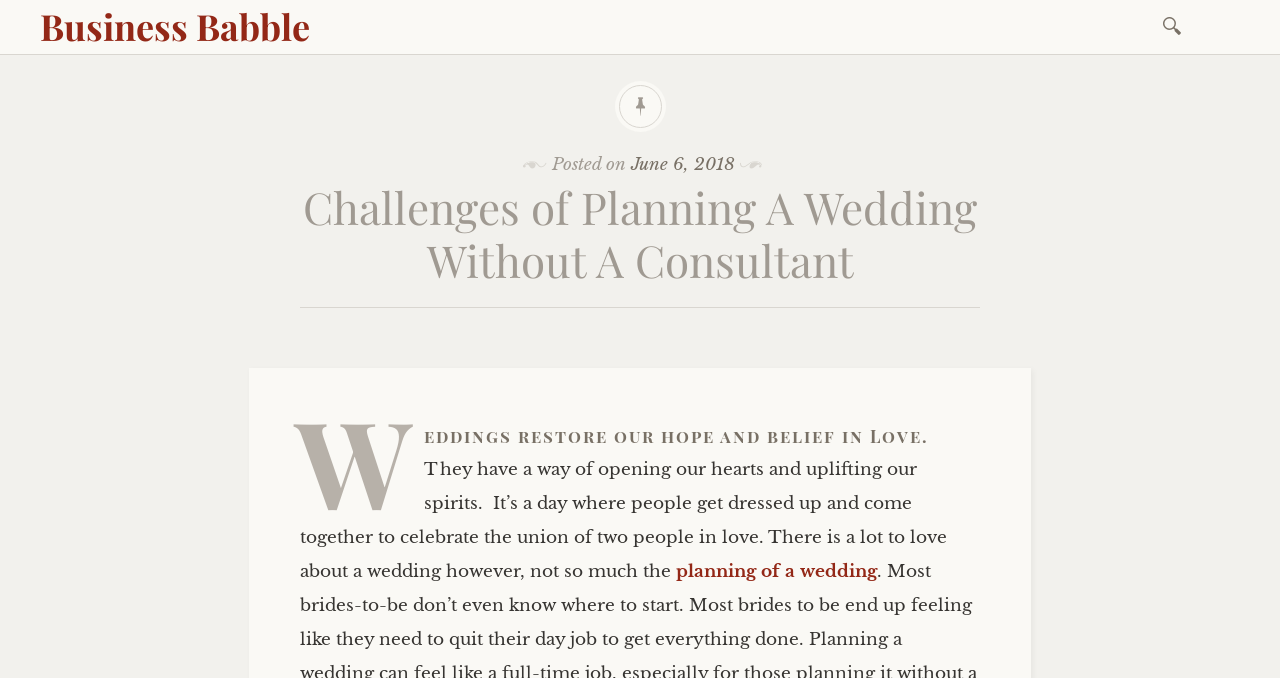Provide a comprehensive caption for the webpage.

The webpage is about the challenges of planning a wedding without a consultant. At the top left, there is a heading "Business Babble" which is also a link. Below it, there is a link "Skip to content" at the top right corner. Next to it, there is a search box with a label "Search for:".

In the middle of the page, there is a section with a heading "Challenges of Planning A Wedding Without A Consultant" which spans across the page. Below the heading, there is a paragraph of text that describes the beauty of weddings, mentioning how they restore hope and belief in love, and bring people together to celebrate the union of two people in love. The text also hints at the challenges of planning a wedding.

To the left of the paragraph, there is a section with a "Posted on" label, followed by a link to the date "June 6, 2018". The date is also marked with a time indicator.

There are no images on the page. The overall content is focused on the topic of wedding planning, with a brief introduction to the beauty of weddings and a hint at the challenges that come with planning one.